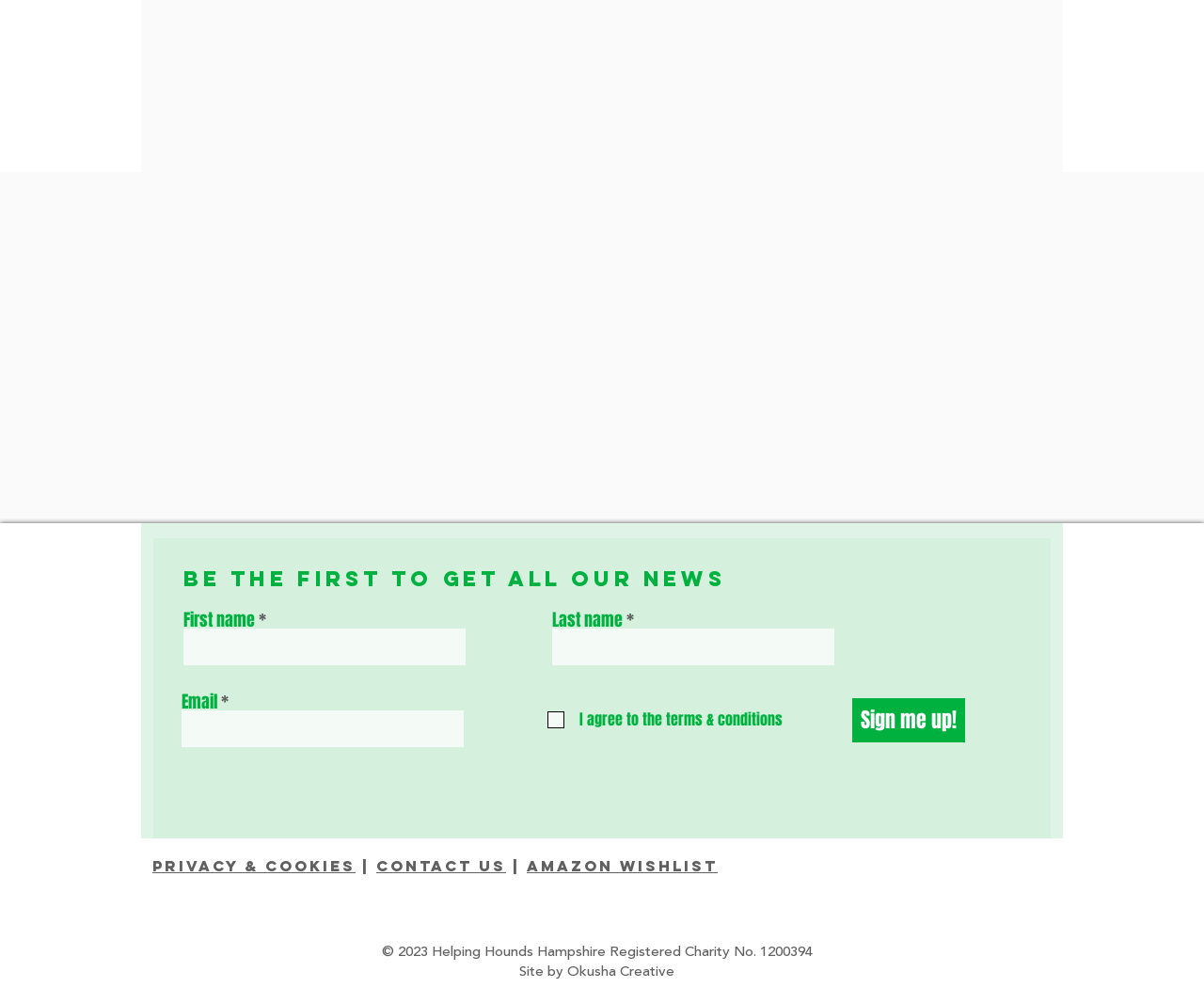What is the function of the 'Sign me up!' button?
Please use the visual content to give a single word or phrase answer.

Submit form